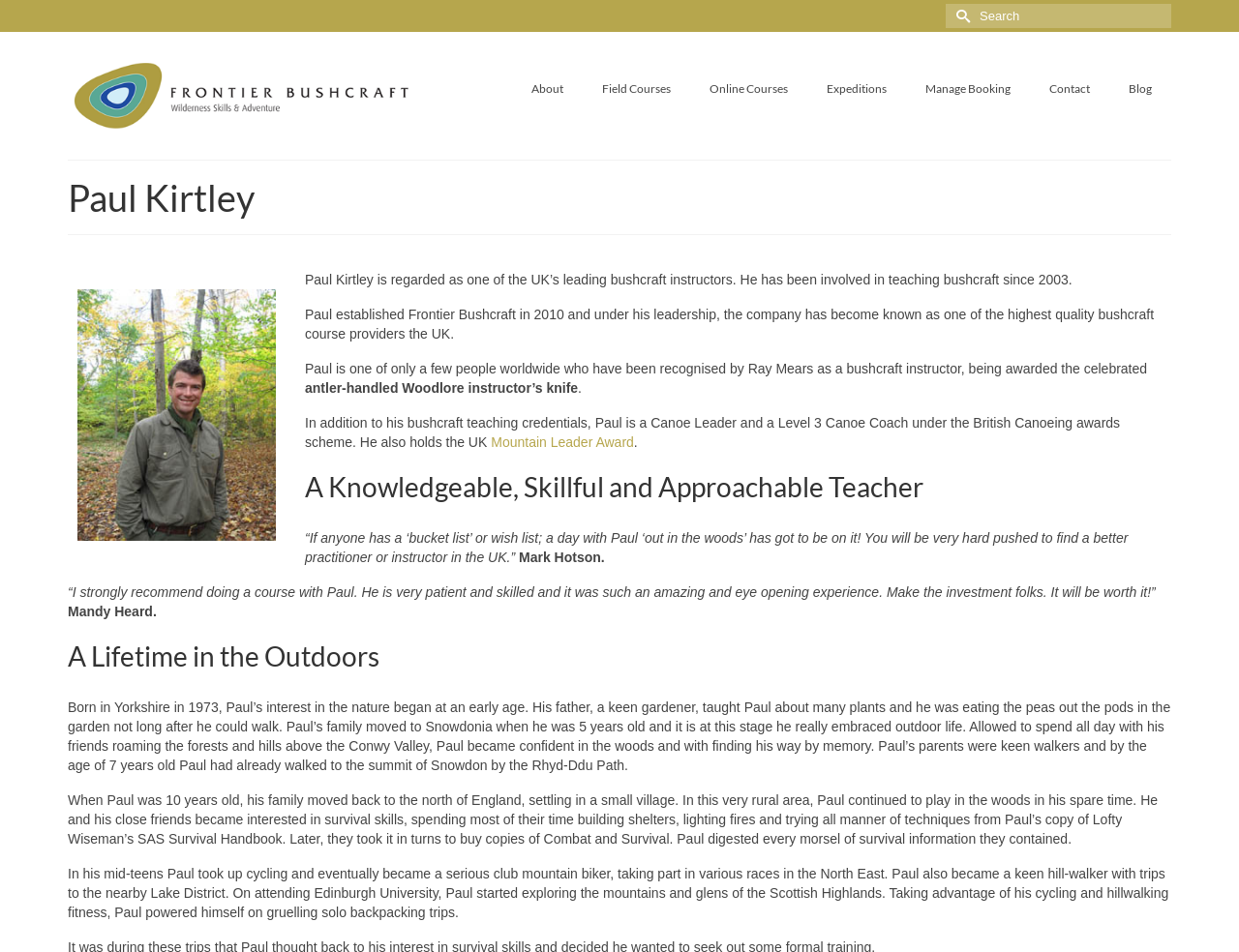What is the name of the company founded by Paul Kirtley?
Using the image, respond with a single word or phrase.

Frontier Bushcraft